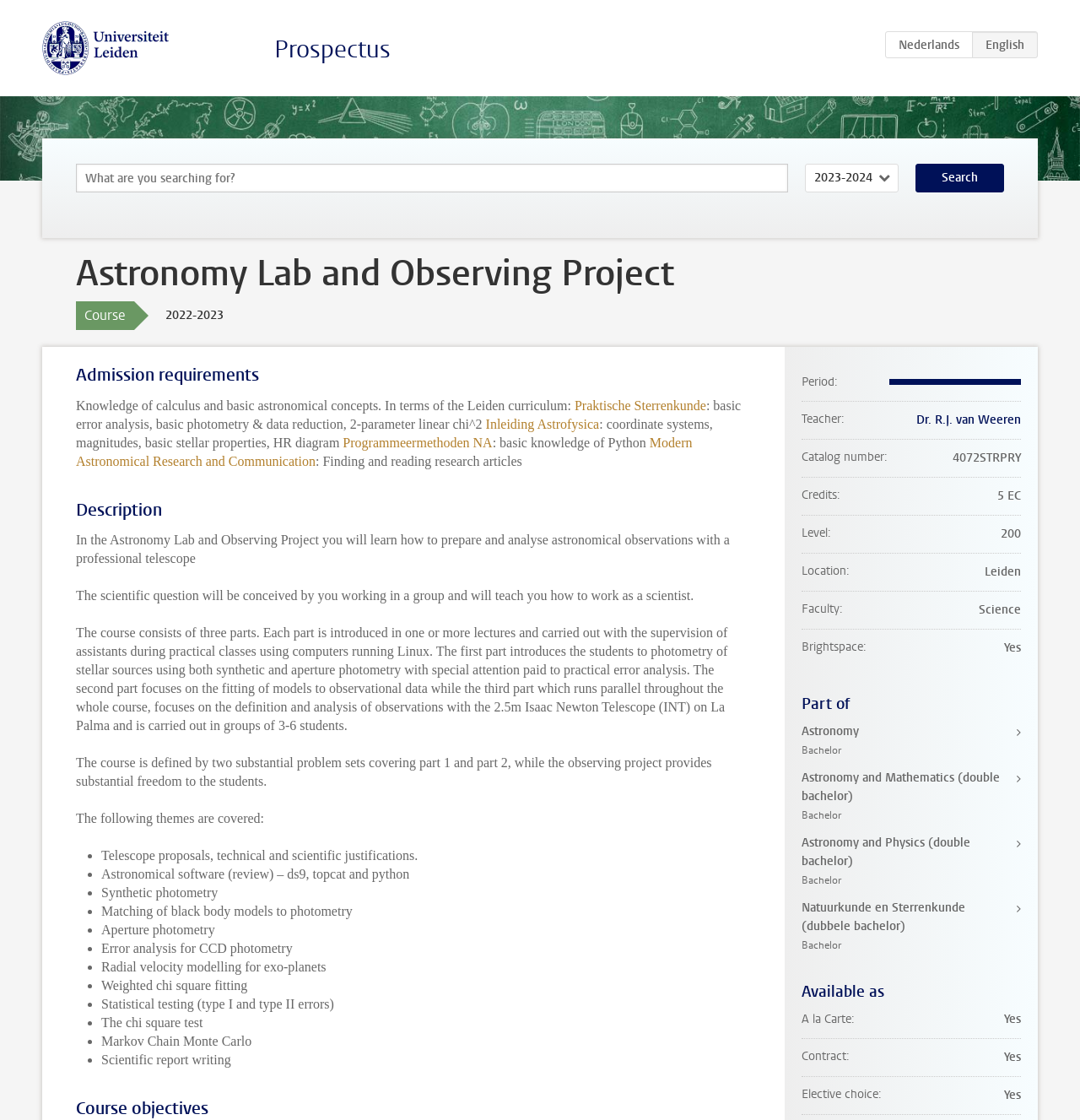Determine the bounding box coordinates of the element's region needed to click to follow the instruction: "Check the COMING SOON section". Provide these coordinates as four float numbers between 0 and 1, formatted as [left, top, right, bottom].

None